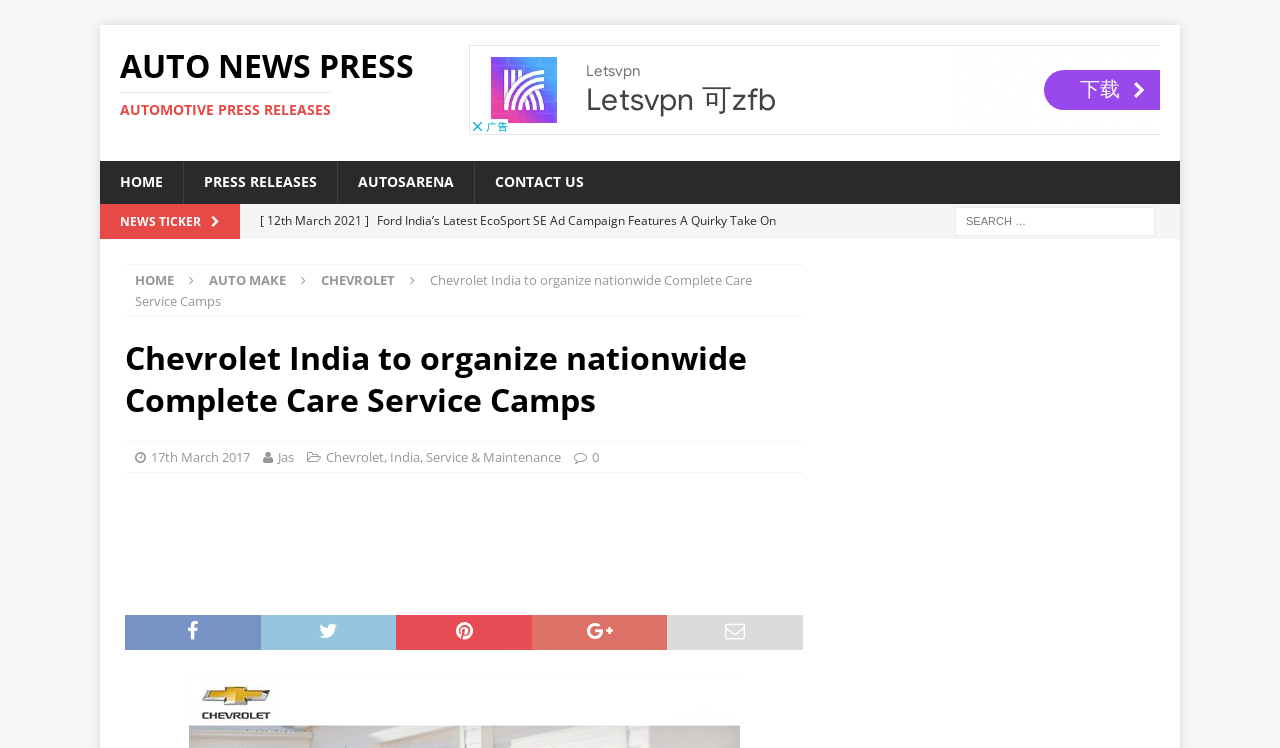Identify the bounding box coordinates of the area that should be clicked in order to complete the given instruction: "Check news ticker". The bounding box coordinates should be four float numbers between 0 and 1, i.e., [left, top, right, bottom].

[0.094, 0.284, 0.157, 0.307]